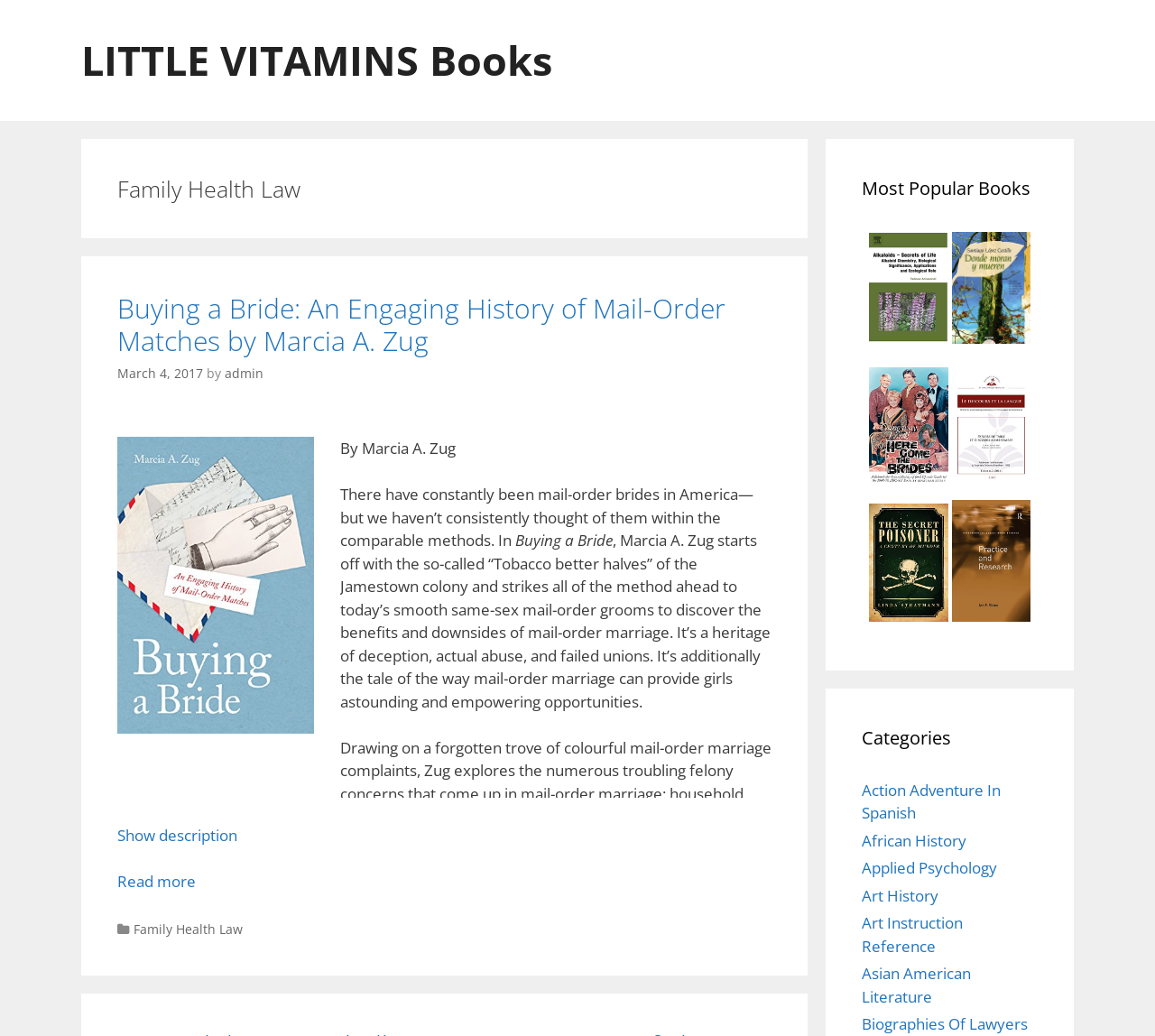Answer the question below in one word or phrase:
What is the position of the 'Categories' heading?

Bottom